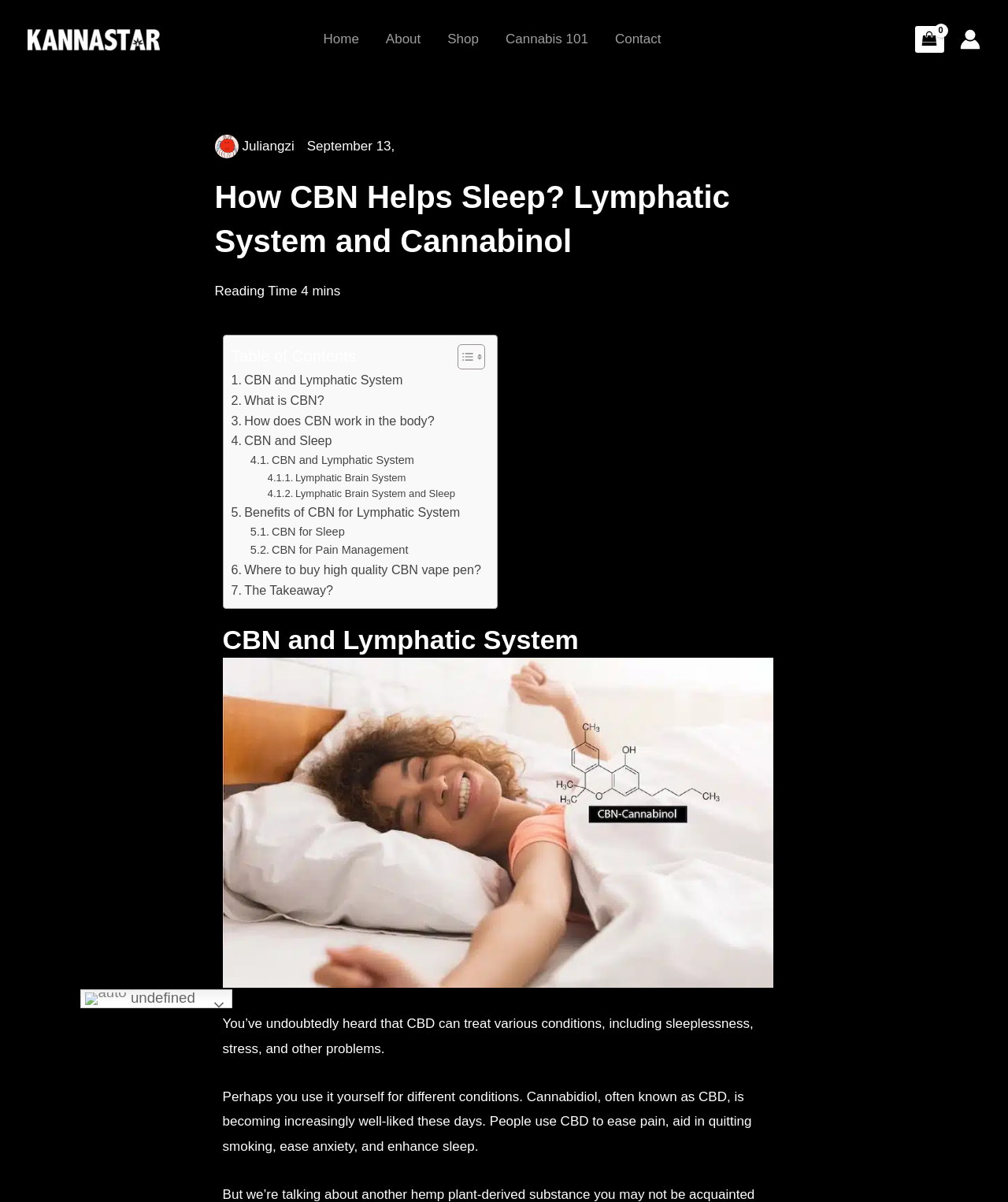From the details in the image, provide a thorough response to the question: What is the text of the first link in the navigation menu?

I looked at the navigation menu, which is located at the top of the webpage, and found the first link, which has the text 'Home'.